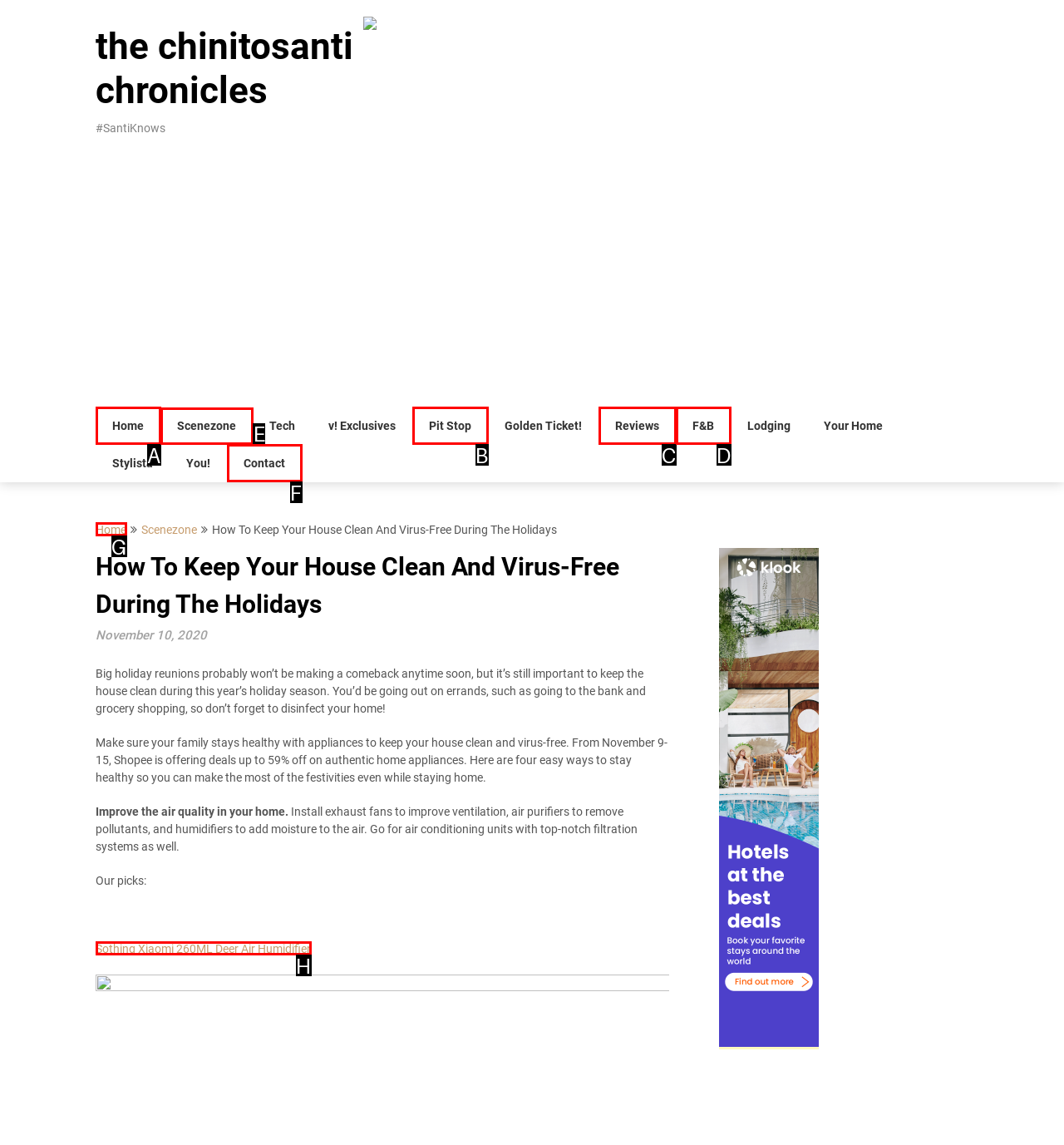Identify the HTML element to click to fulfill this task: Visit the 'Scenezone' page
Answer with the letter from the given choices.

E